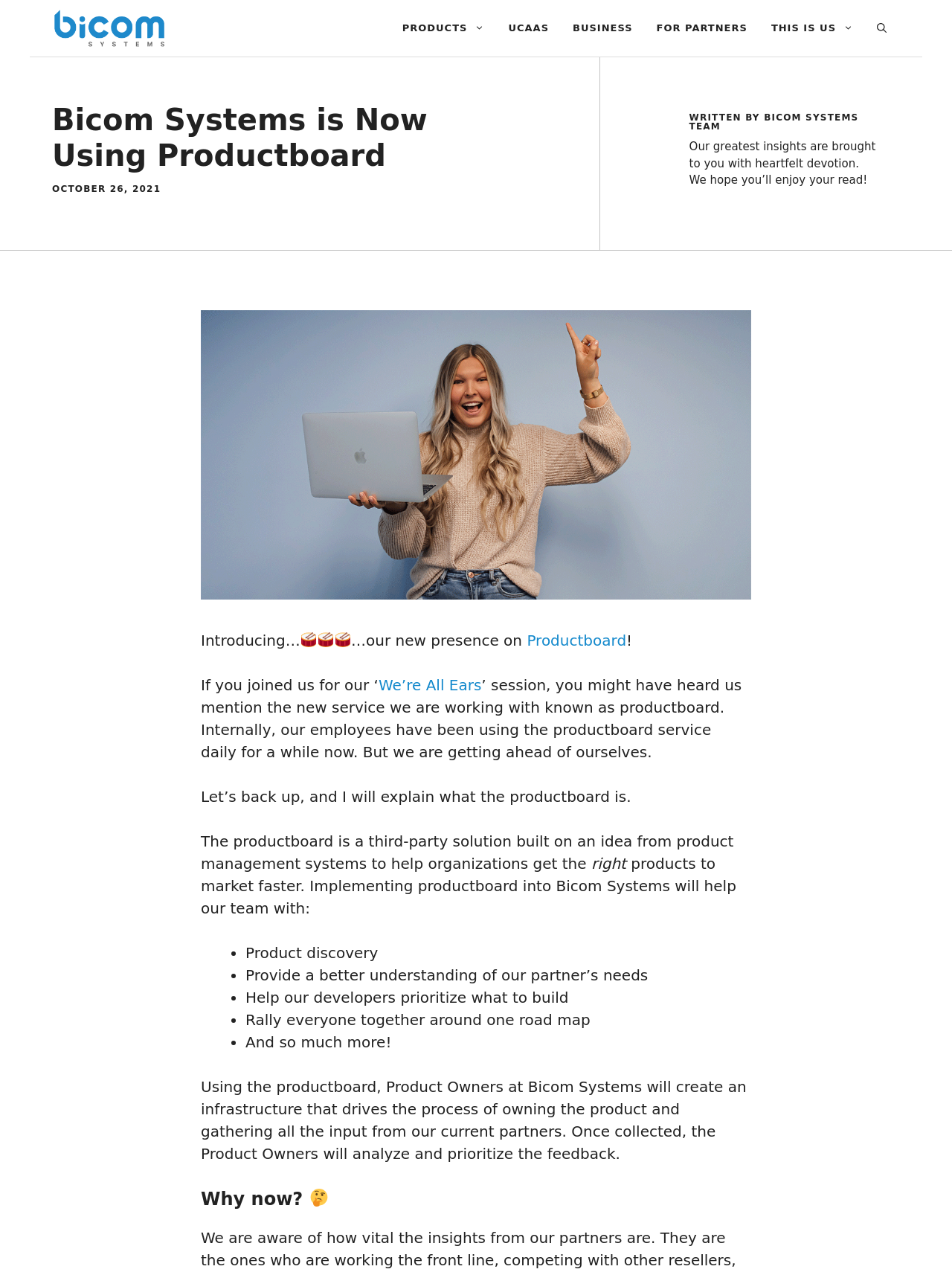What is the name of the blog?
Please give a well-detailed answer to the question.

The name of the blog can be found in the banner section at the top of the webpage, where it says 'Bicom Systems Blog'.